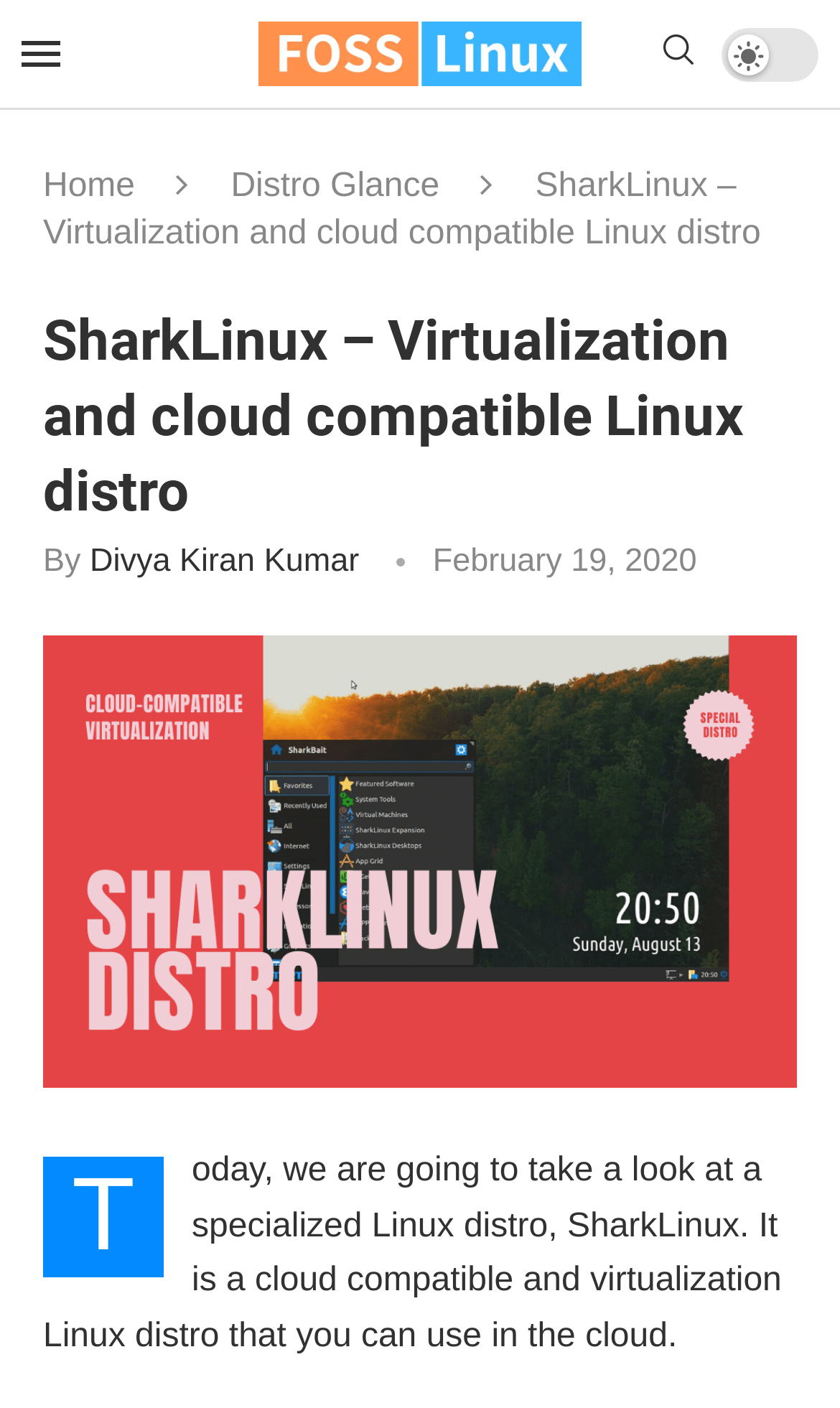Bounding box coordinates are given in the format (top-left x, top-left y, bottom-right x, bottom-right y). All values should be floating point numbers between 0 and 1. Provide the bounding box coordinate for the UI element described as: Divya Kiran Kumar

[0.107, 0.386, 0.428, 0.412]